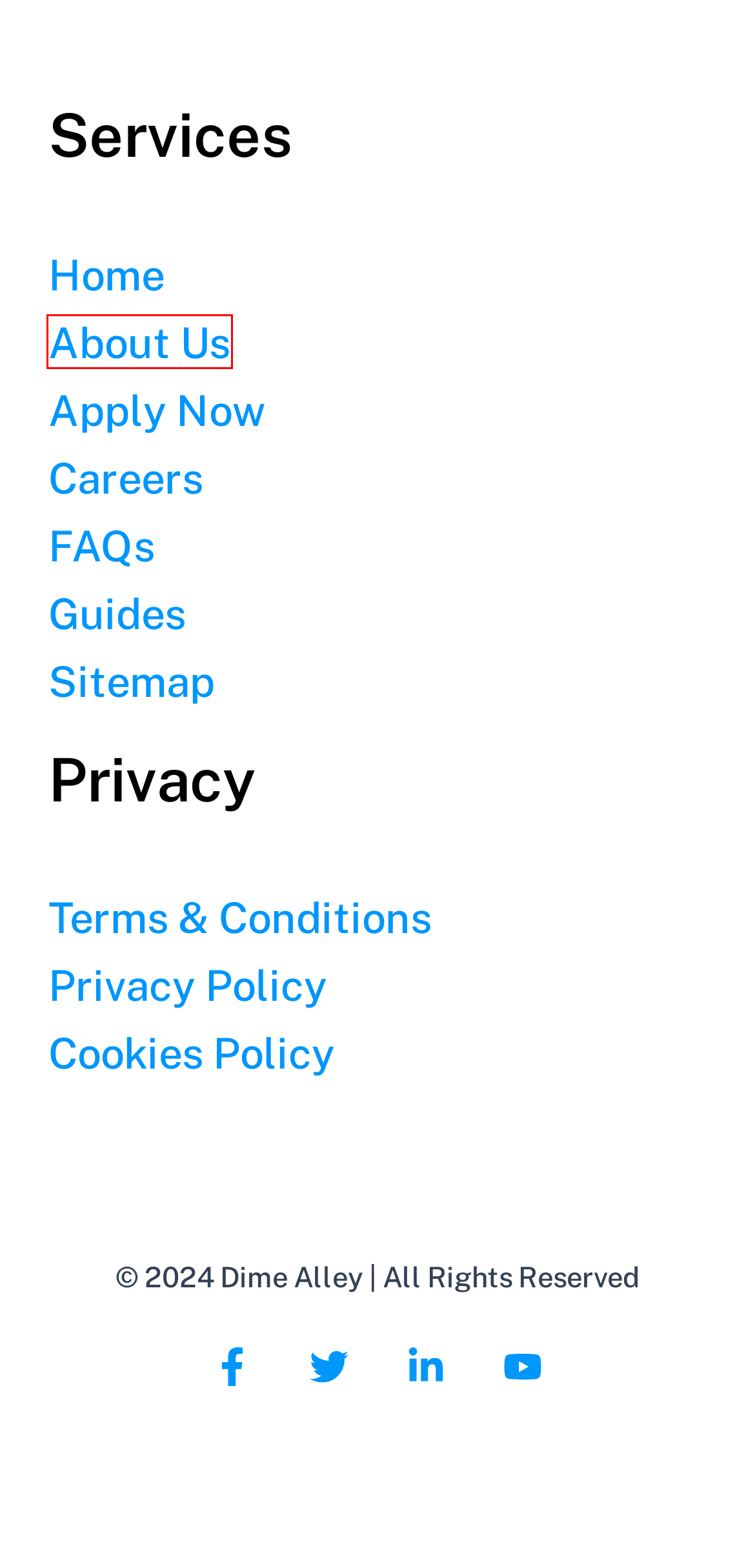You have a screenshot of a webpage with a red rectangle bounding box. Identify the best webpage description that corresponds to the new webpage after clicking the element within the red bounding box. Here are the candidates:
A. Terms & Conditions | Dime Alley
B. About Us | Dime Alley
C. Frequently Asked Questions | Dime Alley
D. Cookies Policy | Dime Alley
E. Read Our Guides | Dime Alley
F. Privacy Policy | Dime Alley
G. Careers | Dime Alley
H. Apply Now | Dime Alley

B